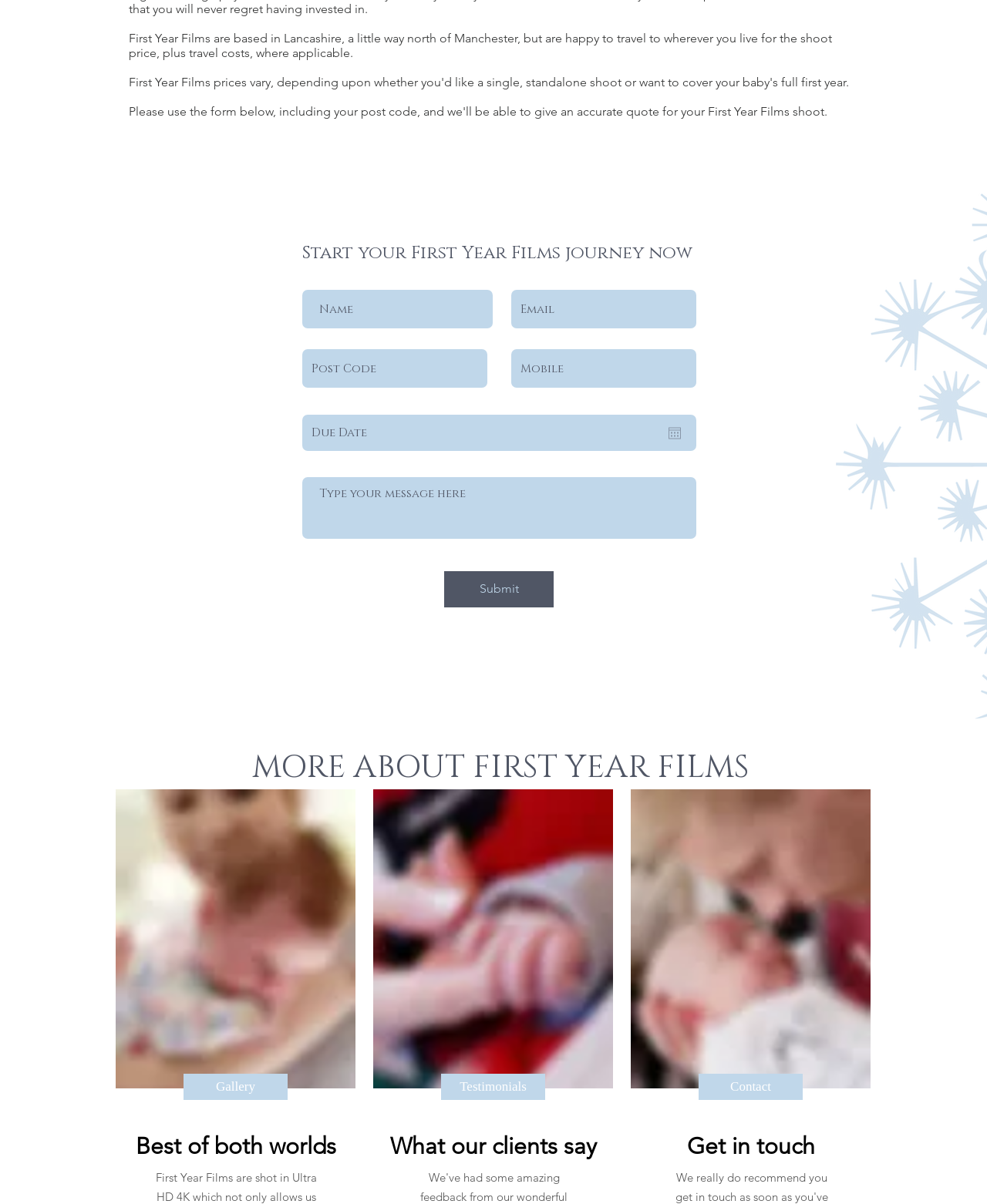What is the required information to submit a form?
Answer the question with a detailed and thorough explanation.

The webpage contains multiple textboxes, including 'Name', 'Email', 'Post Code', and 'Mobile'. However, only the 'Email' textbox is marked as required, indicating that it is the minimum information needed to submit the form.